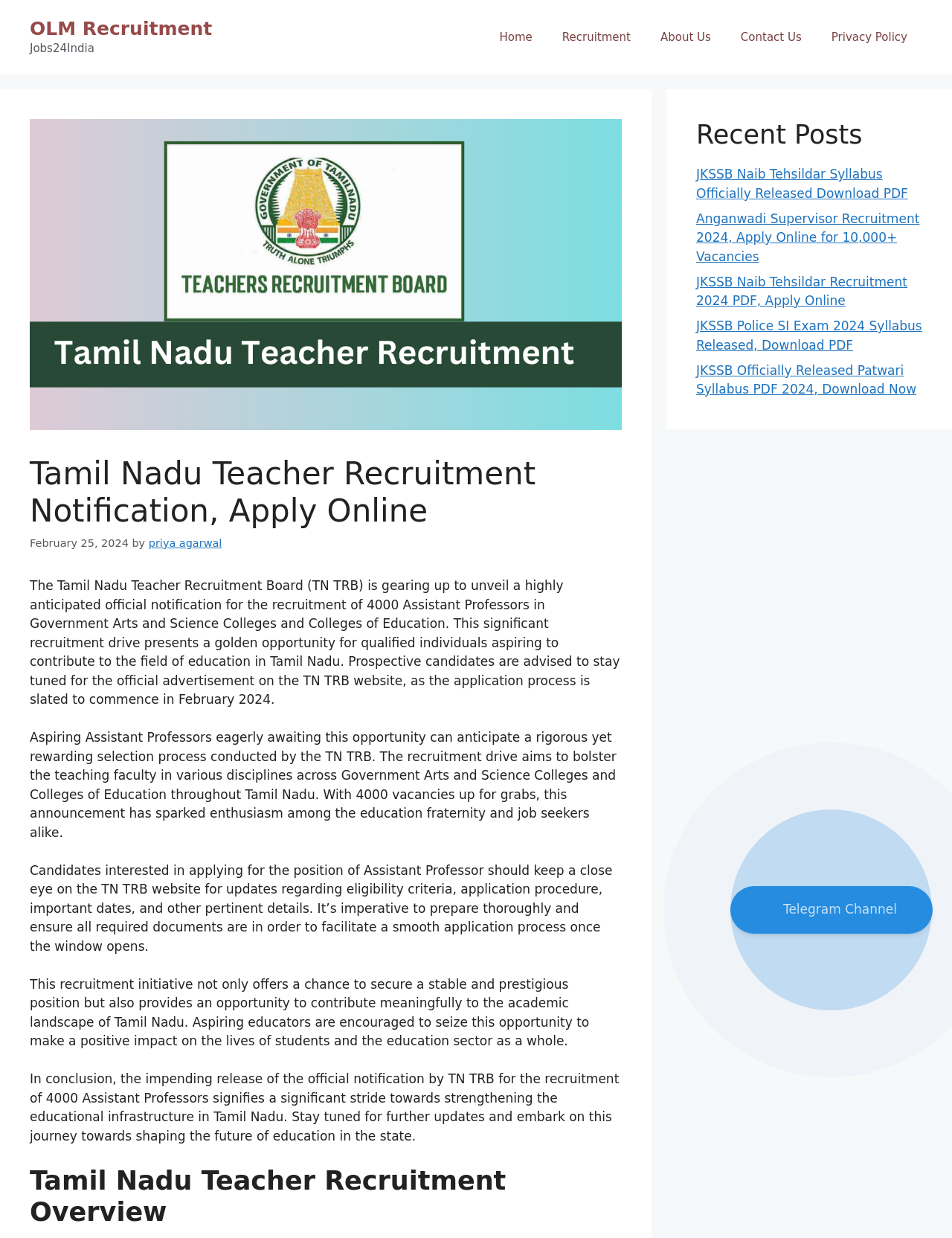Identify the bounding box coordinates for the region to click in order to carry out this instruction: "Click the 'Home' link". Provide the coordinates using four float numbers between 0 and 1, formatted as [left, top, right, bottom].

[0.509, 0.012, 0.575, 0.048]